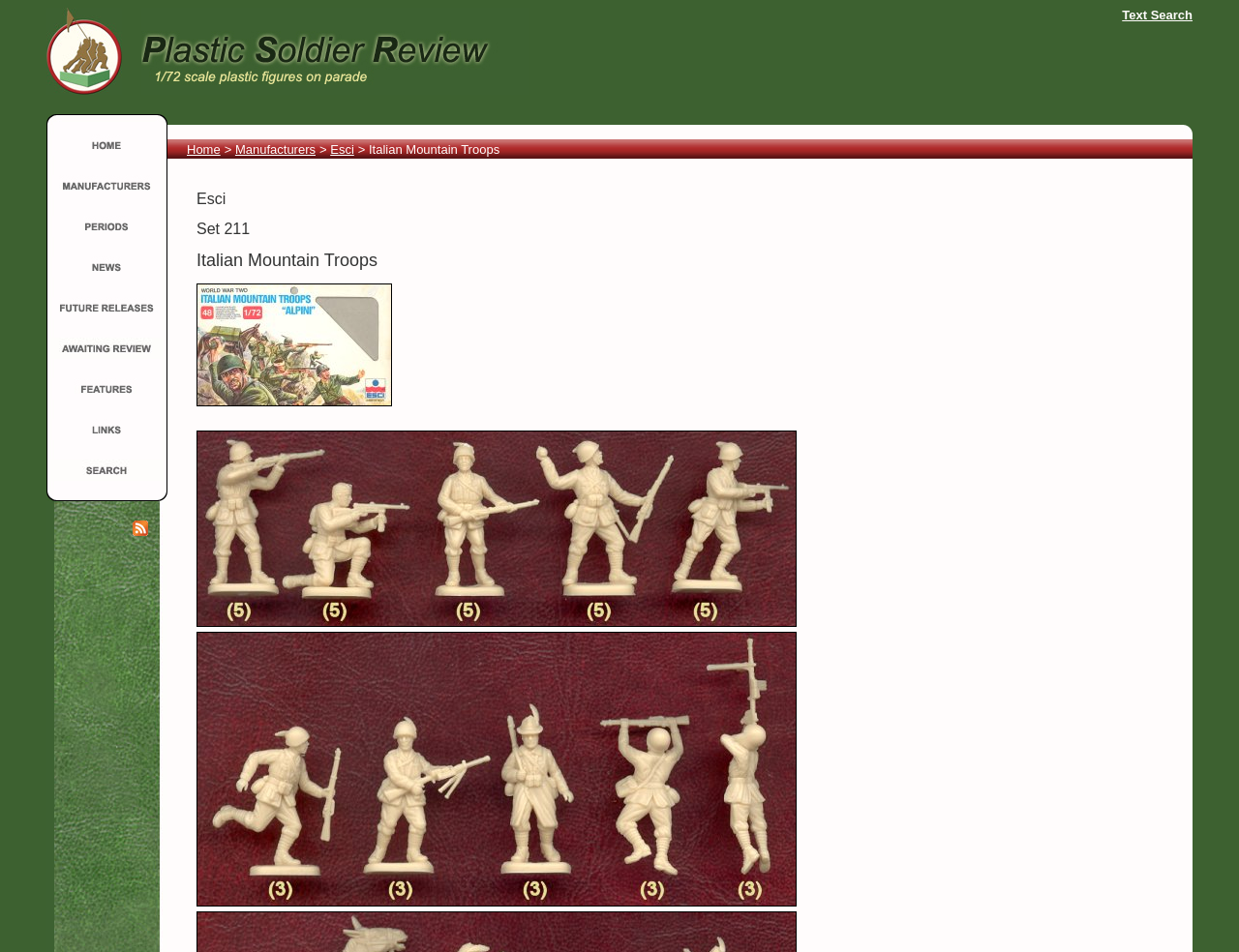Use a single word or phrase to answer the question: What is the manufacturer of the Italian Mountain Troops set?

Esci